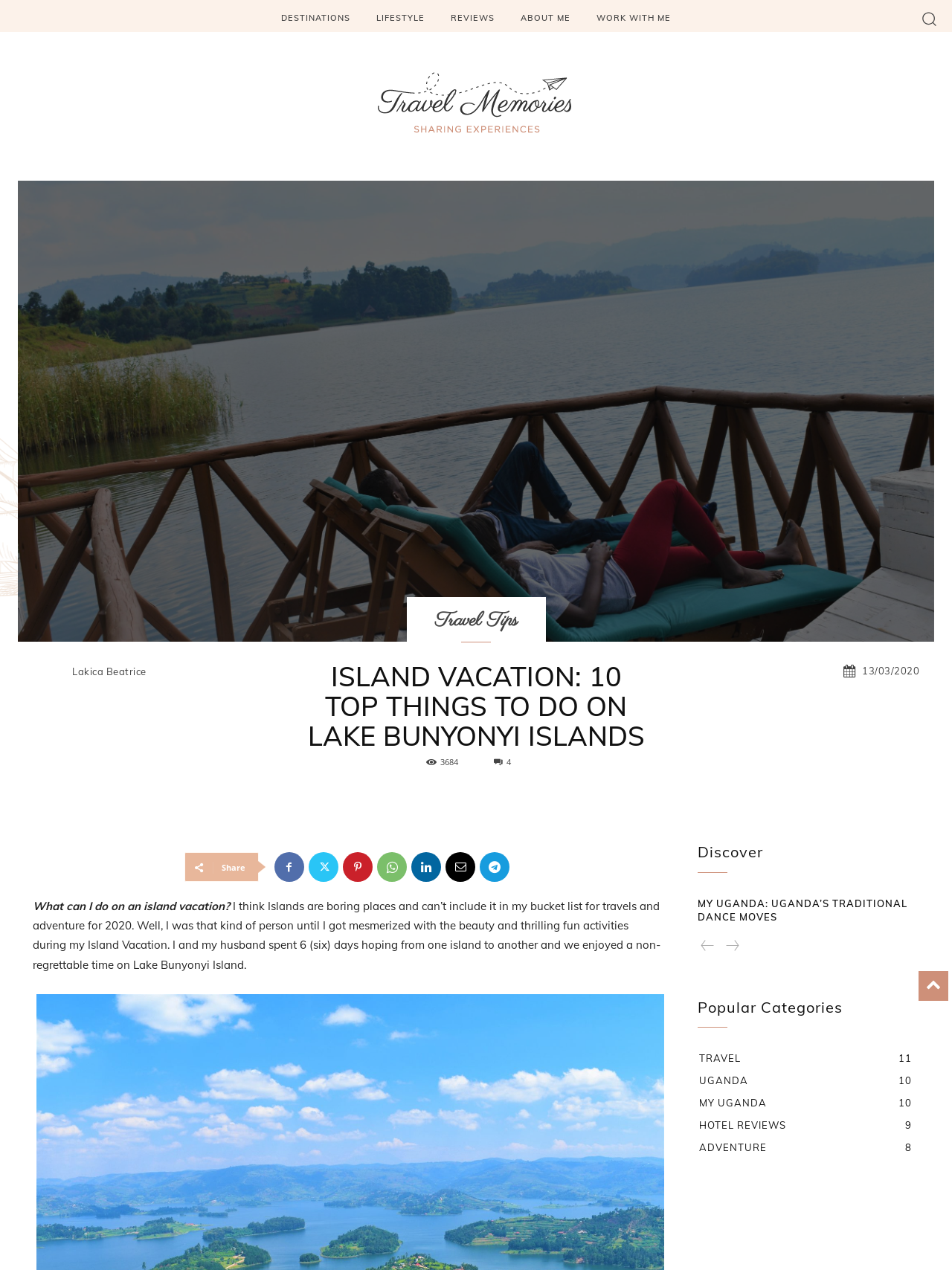How many days did the author spend on Lake Bunyonyi Island?
Deliver a detailed and extensive answer to the question.

I found this information in the text that says 'I and my husband spent 6 (six) days hoping from one island to another and we enjoyed a non-regrettable time on Lake Bunyonyi Island.'